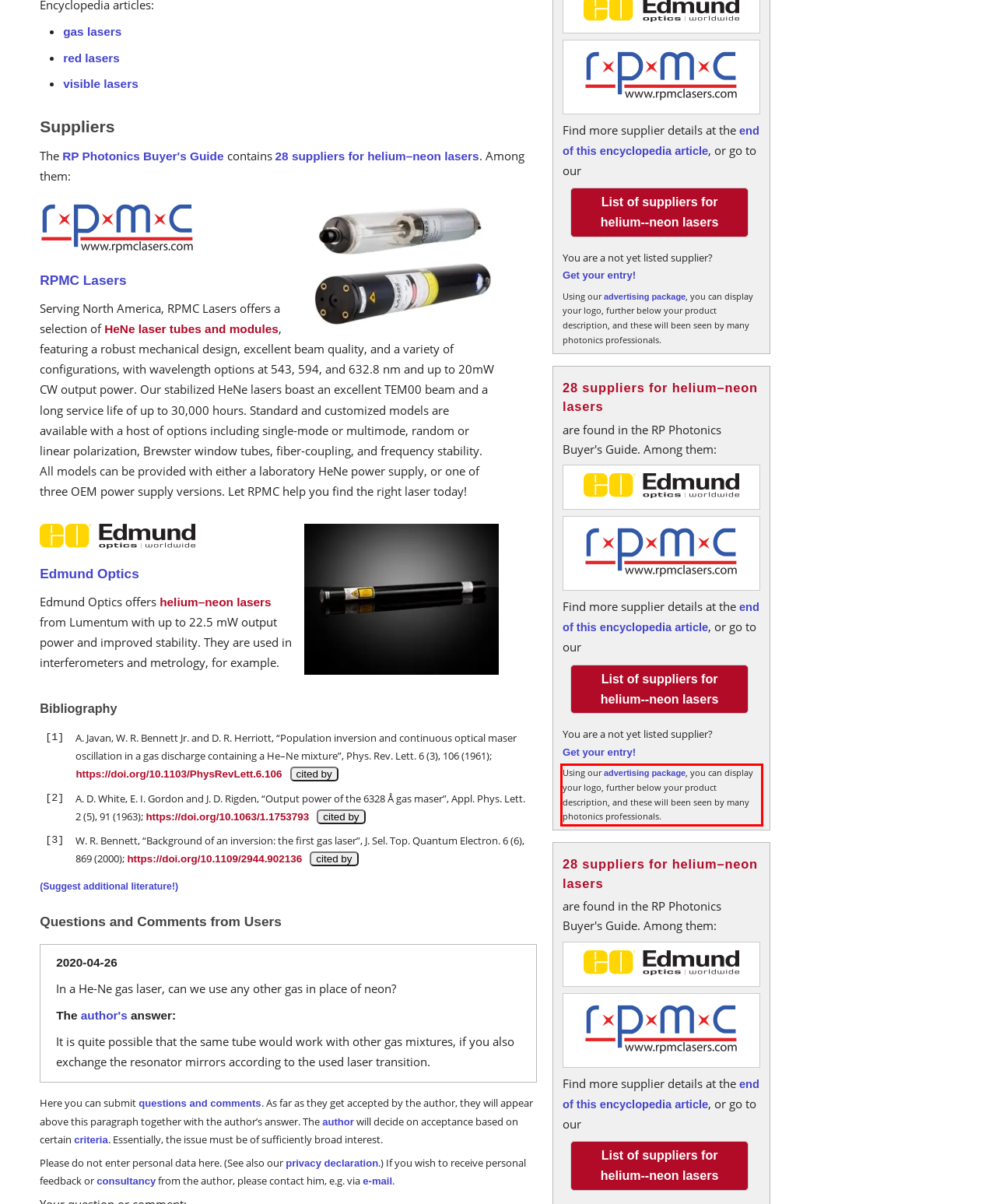You are presented with a screenshot containing a red rectangle. Extract the text found inside this red bounding box.

Using our advertising package, you can display your logo, further below your product description, and these will been seen by many photonics professionals.